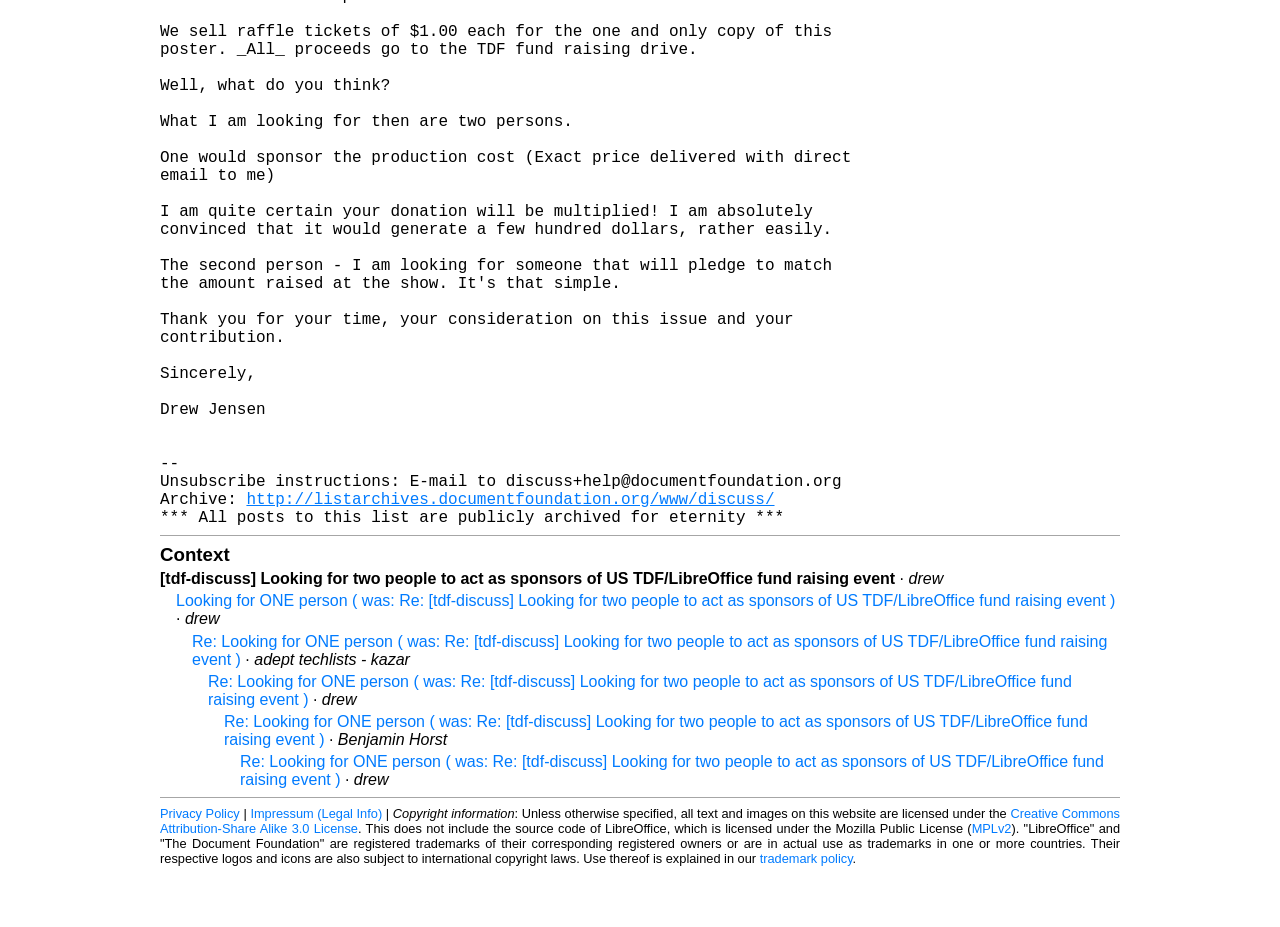Given the element description: "Impressum (Legal Info)", predict the bounding box coordinates of this UI element. The coordinates must be four float numbers between 0 and 1, given as [left, top, right, bottom].

[0.196, 0.927, 0.299, 0.943]